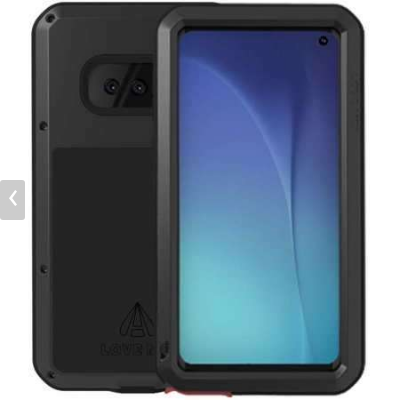Detail the scene shown in the image extensively.

This image showcases the LOVE MEI aluminum metal case, specifically designed for the Samsung Galaxy S10e. The case features a robust black exterior that offers waterproof and shockproof protection, making it ideal for users who require durability. Its sleek design includes a transparent front to allow visibility of the phone's screen while providing access to all controls and ports without needing to remove the case. This high-quality accessory is particularly suited for adventurous individuals who need reliable protection against environmental elements like dirt, sand, and water. The product is currently listed for a price of US$35.99 and is marked as out of stock, indicating high demand for its protective features.